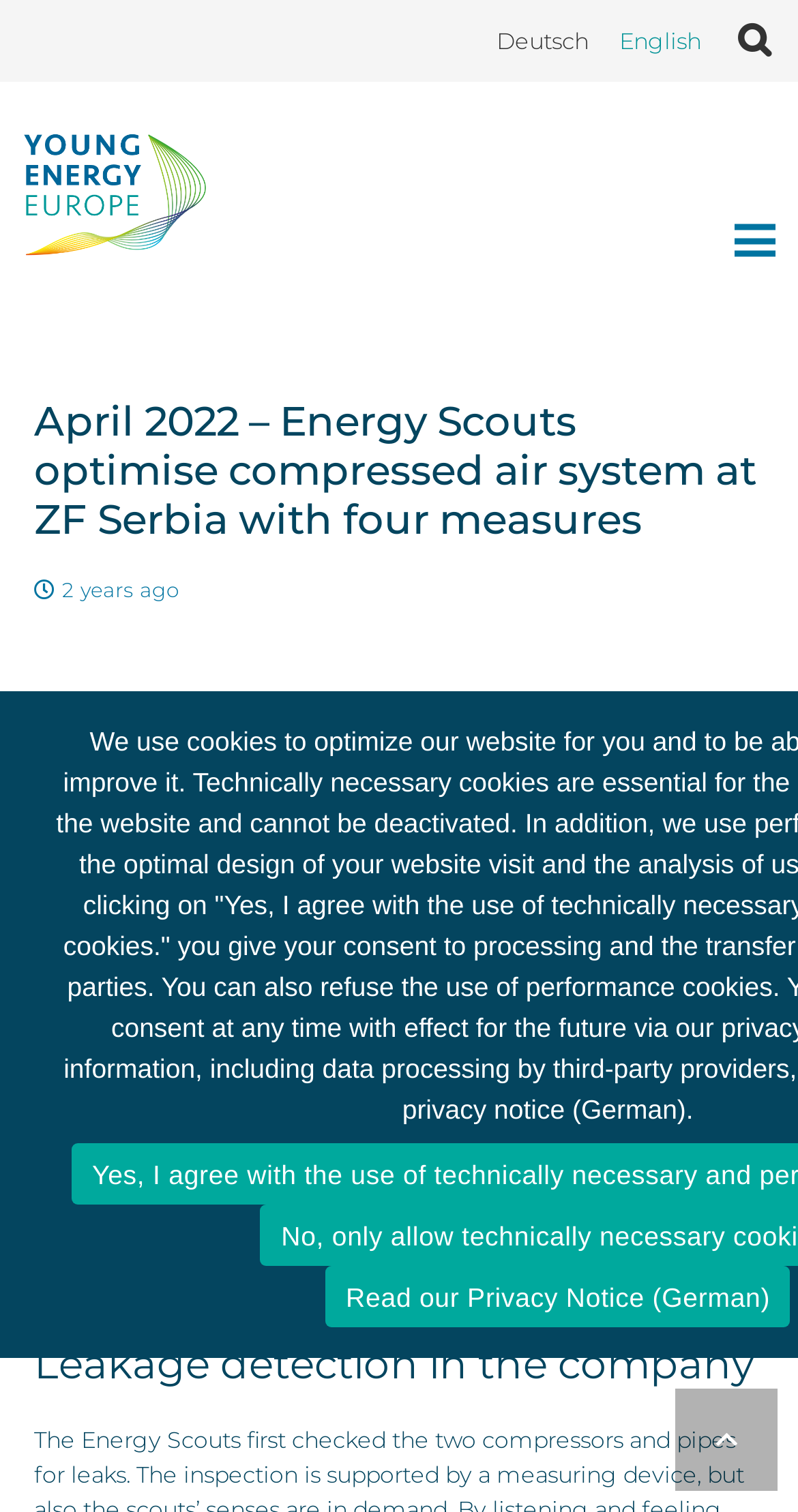What is the location of the ZF Serbia plant?
Based on the screenshot, answer the question with a single word or phrase.

Pancevo